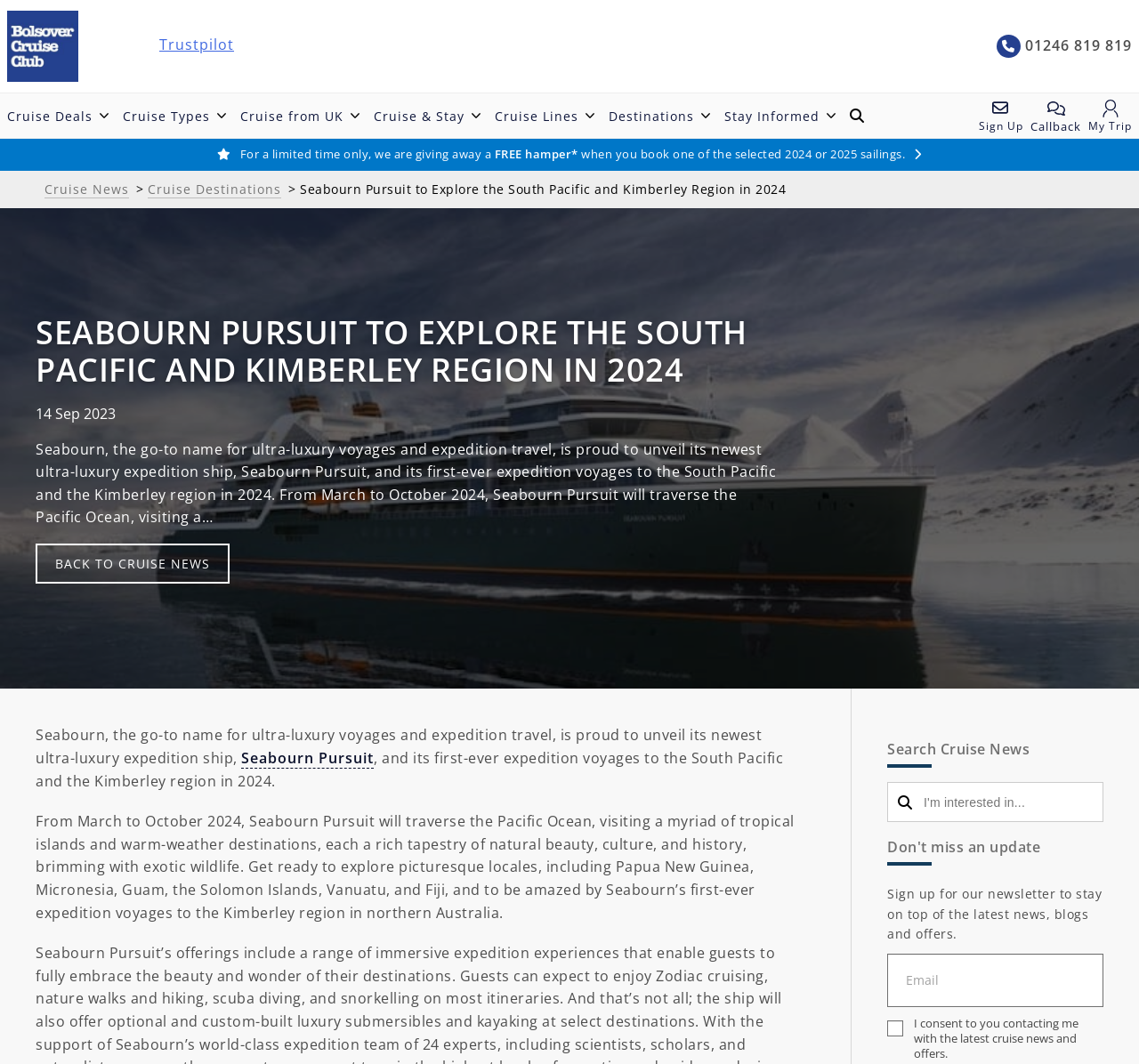Detail the various sections and features of the webpage.

The webpage is about Seabourn Pursuit's expedition voyages to the South Pacific and the Kimberley region in 2024, as indicated by the meta description. The page is divided into several sections, each containing multiple links related to cruise deals, types, and destinations.

At the top of the page, there are a few links, including "Trustpilot" and a phone number, situated on the right side. Below these links, there are several sections of links, each with its own category. The first section has links to "Cruise Deals", "Top 20 Deals", "Cruises from Southampton", and more. The second section has links to "Cruise Types", such as "All Cruise Types", "No Fly Cruises from the UK", and "Luxury Cruises". The third section has links to "Cruise from UK", with options like "All Cruises from UK", "From Southampton", and "From Liverpool".

The next section has links to "Cruise & Stay" destinations, including "All Cruise & Stay Destinations", "European Holidays", and "Americas Holidays". This is followed by a section on "Cruise Lines", with links to "All Cruise Lines", "P&O Cruises", "Princess Cruises", and more. Another section has links to "Destinations", including "All Destinations", "Mediterranean", "Norwegian Fjords", and "Caribbean".

The final section has links to "Stay Informed", with options like "News & Blogs", "Into The Blue Magazine", "FAQs", and "Cruise Guides". At the bottom right of the page, there is a search icon and a link to "Sign Up for Emails". Overall, the webpage appears to be a comprehensive resource for planning and booking cruises with Seabourn Pursuit.